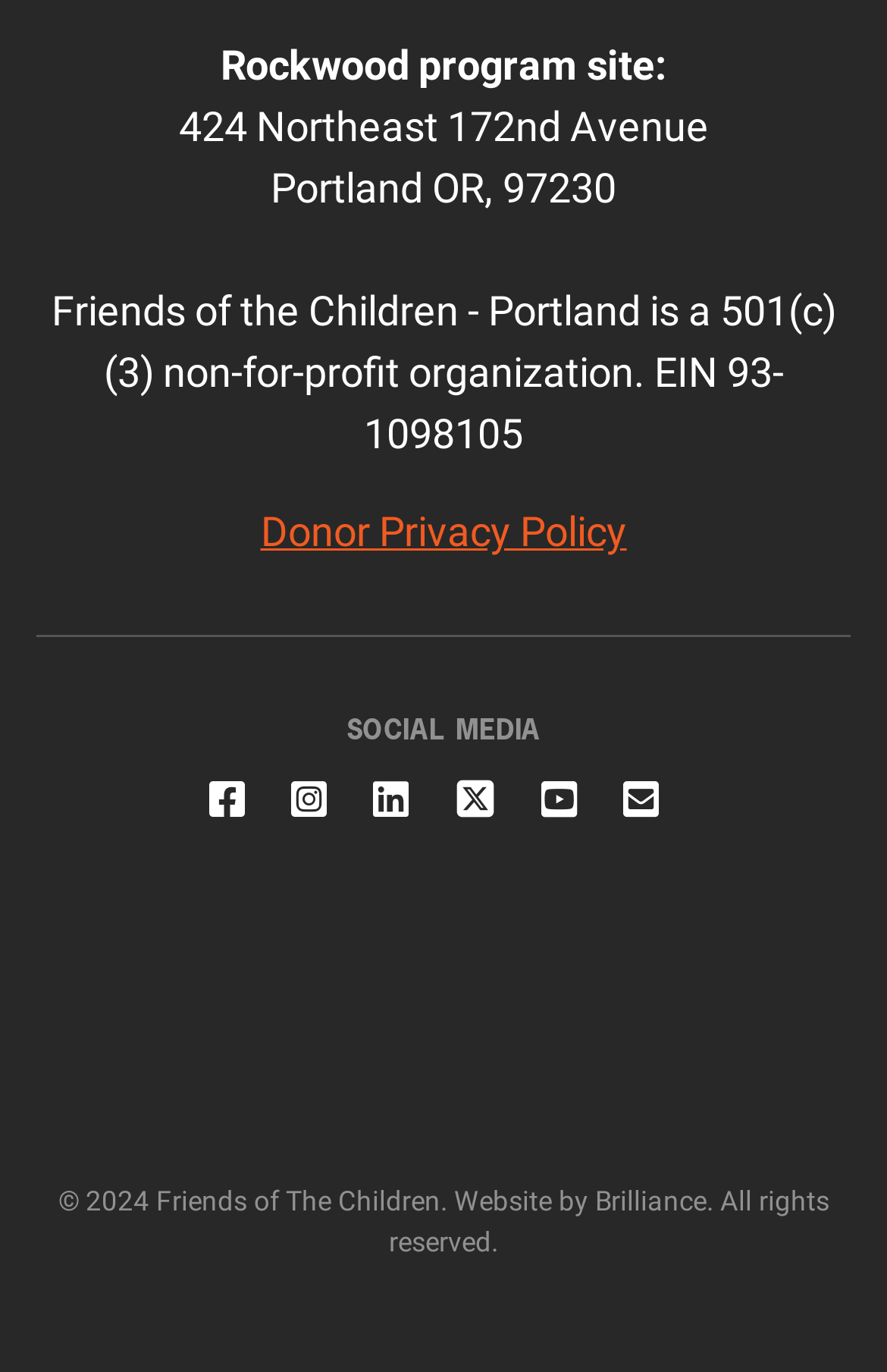With reference to the screenshot, provide a detailed response to the question below:
What is the name of the company that designed this website?

I found the name of the company by looking at the static text element at the bottom of the webpage. The text mentions 'Website by Brilliance', which indicates that Brilliance is the company that designed this website.